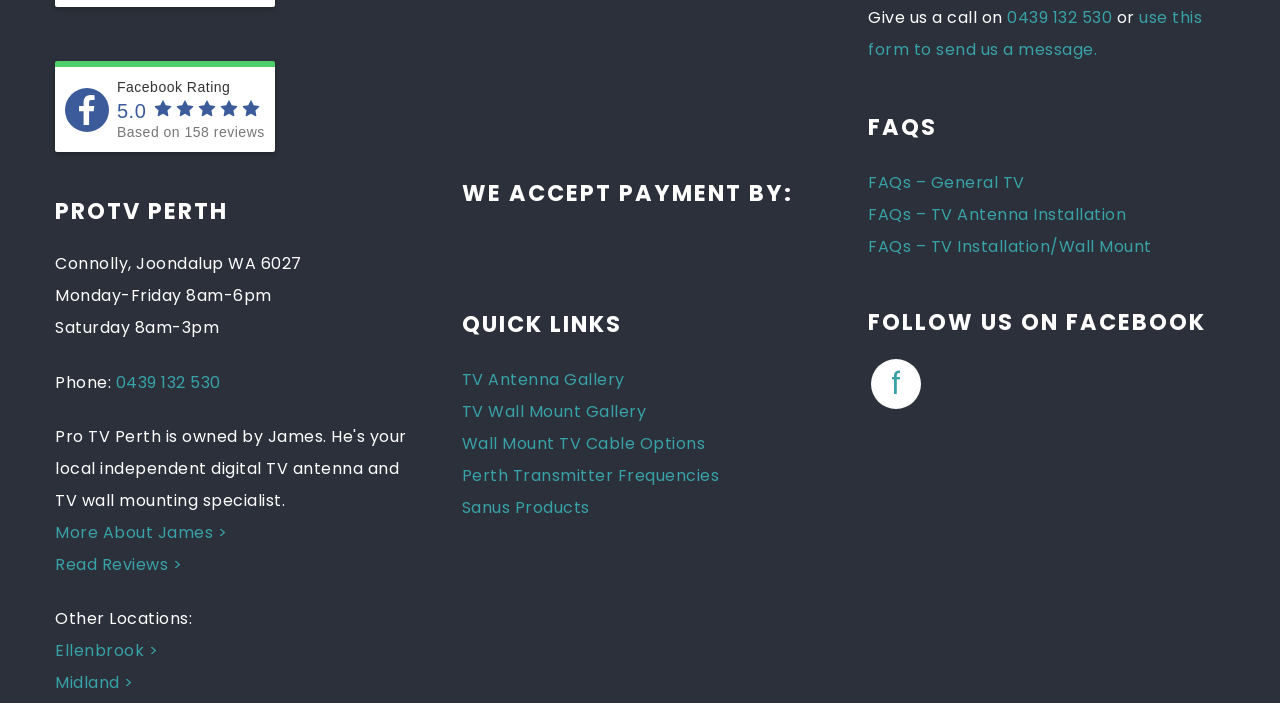What are the business hours of PROTV Perth?
Craft a detailed and extensive response to the question.

I found a series of StaticText elements with the text 'Monday-Friday 8am-6pm' and 'Saturday 8am-3pm', which suggests that these are the business hours of PROTV Perth.